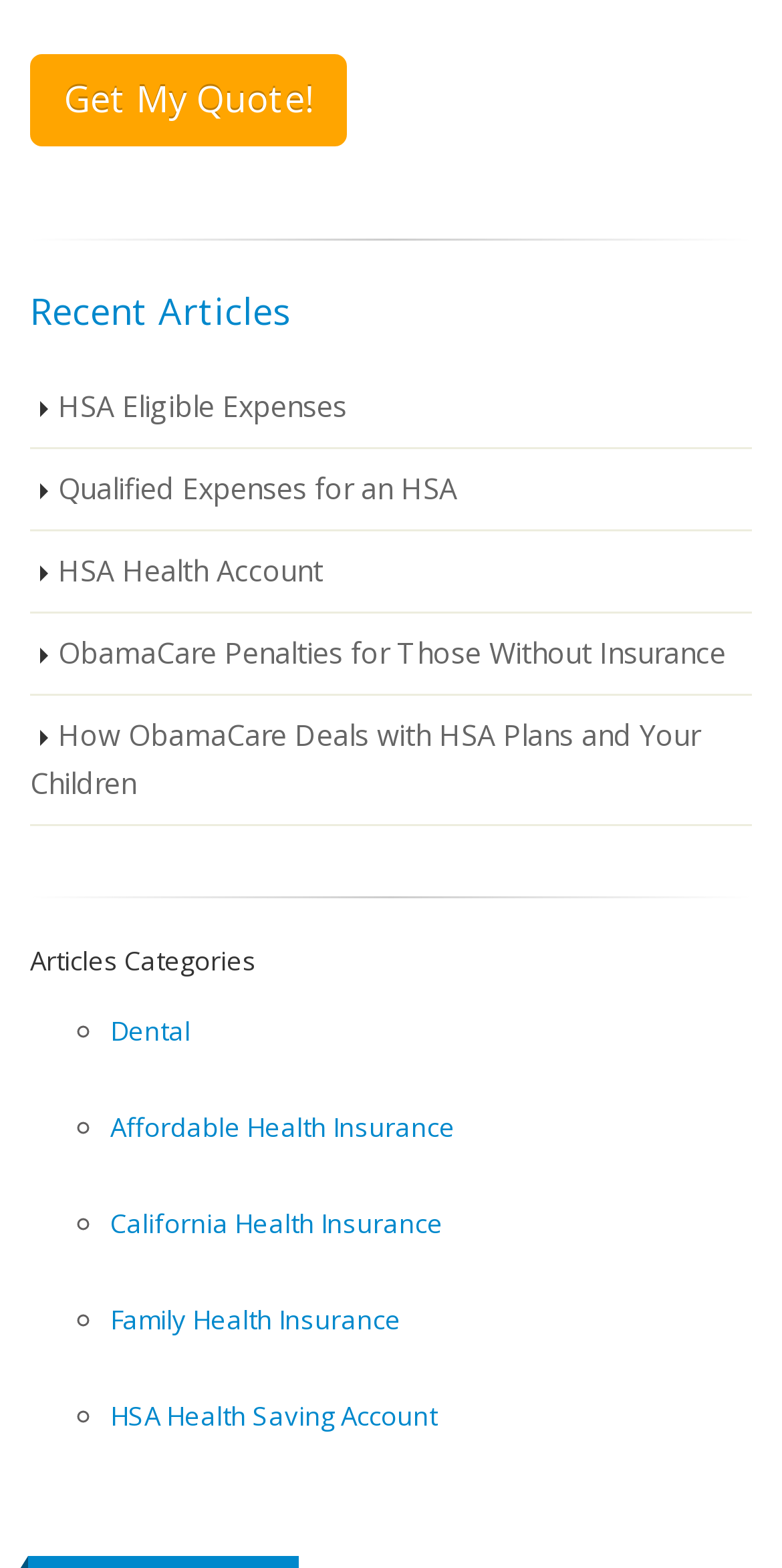How many horizontal separators are on the webpage?
Please respond to the question with a detailed and thorough explanation.

There are two horizontal separators on the webpage, one separating the 'Get My Quote!' button from the 'Recent Articles' section, and another separating the 'Recent Articles' section from the 'Articles Categories' section.